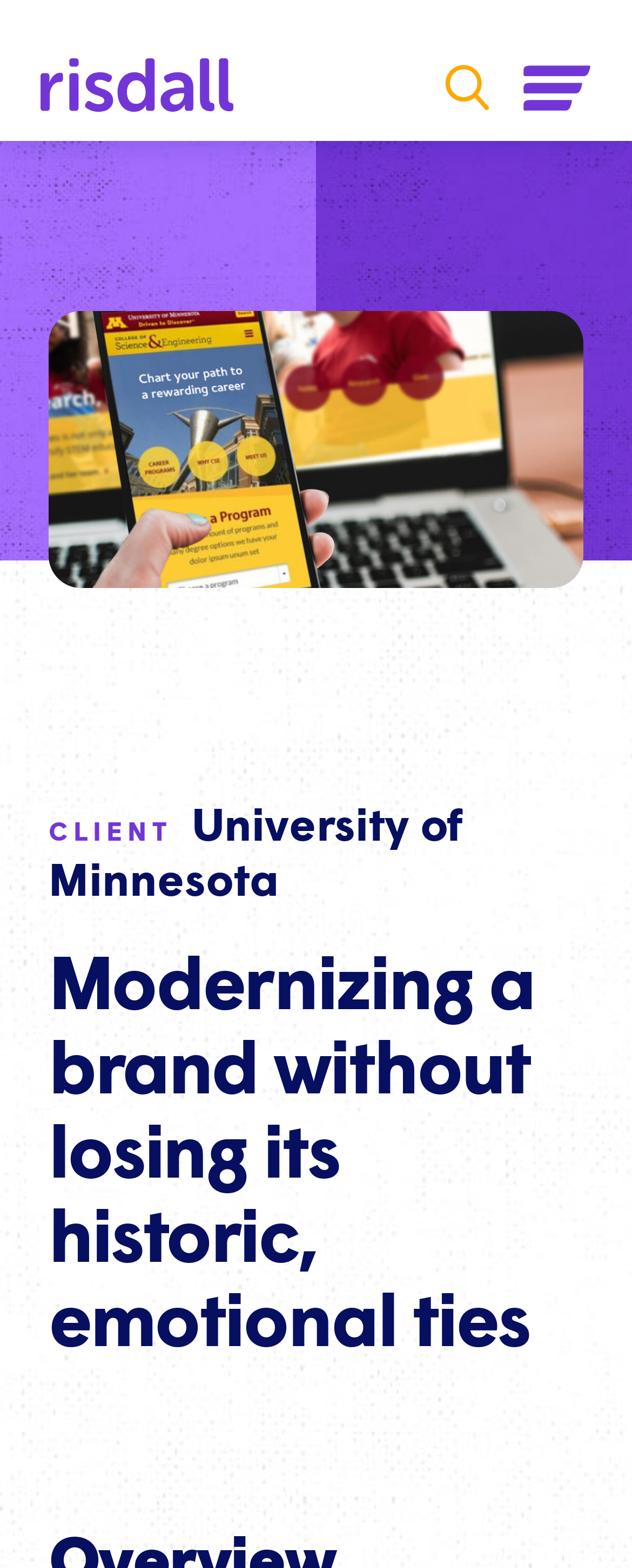Give a one-word or phrase response to the following question: What is the name of the university?

University of Minnesota